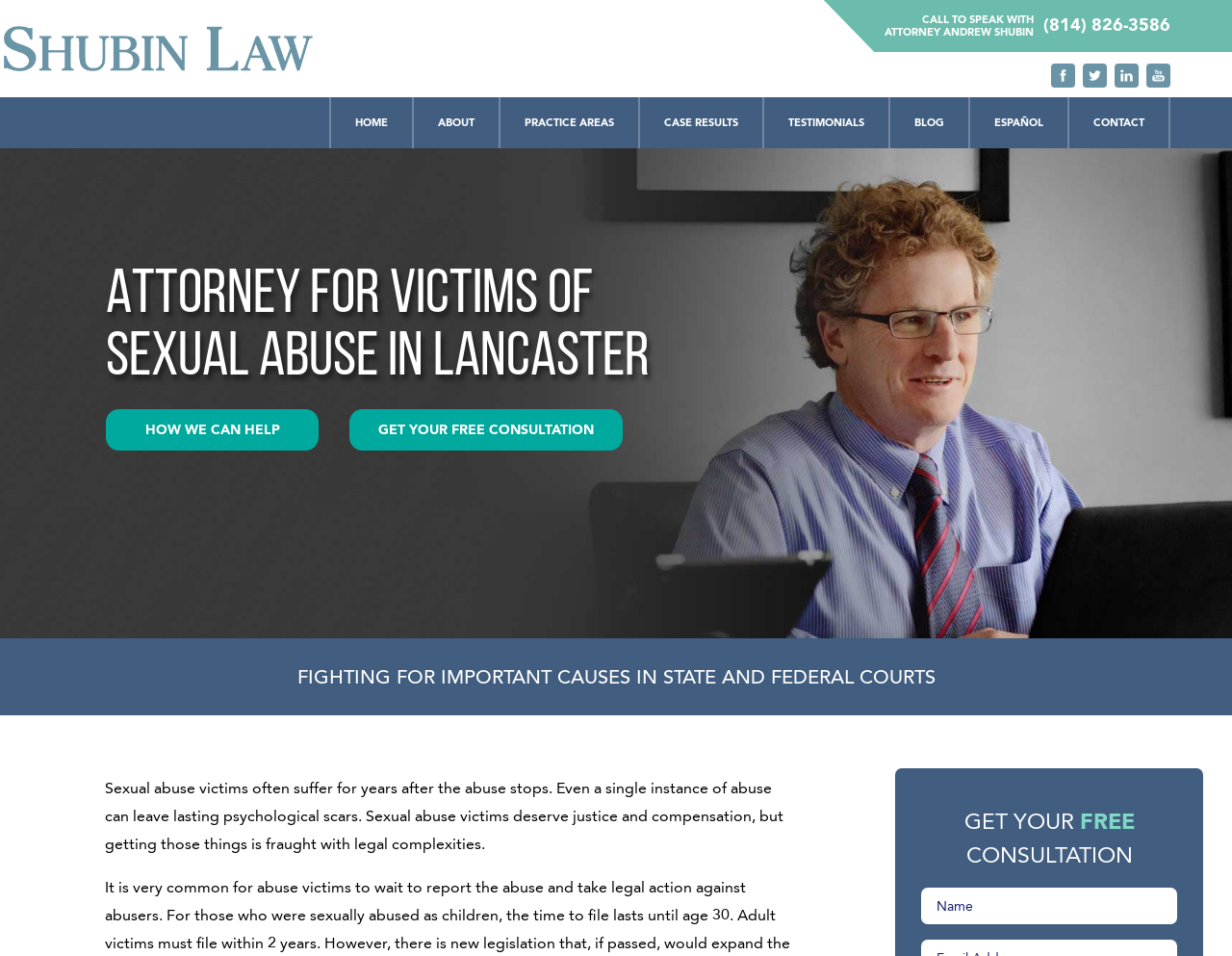Please answer the following question using a single word or phrase: 
What is the phone number to contact the lawyer?

(814) 826-3586